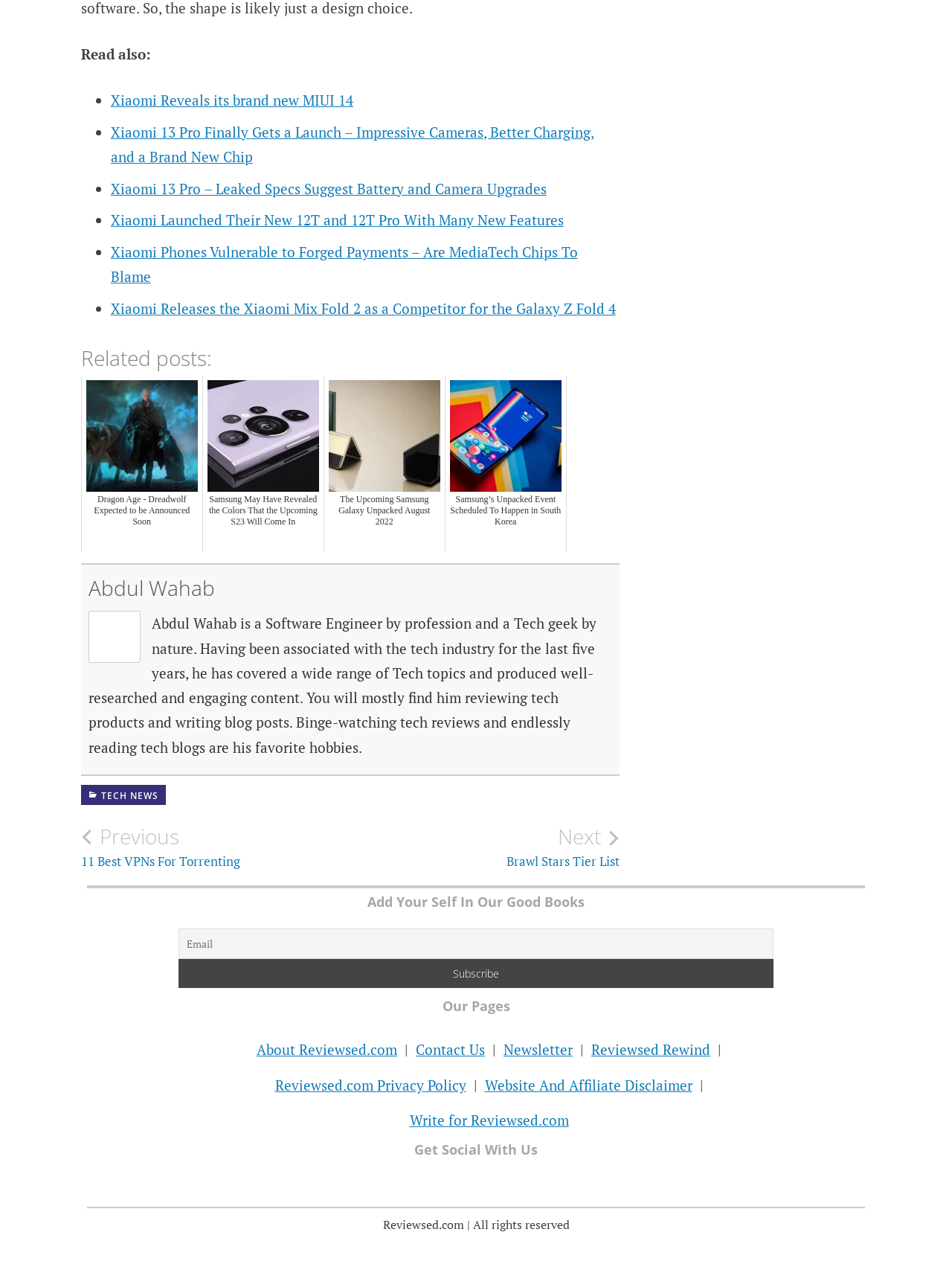Please identify the bounding box coordinates of the element I should click to complete this instruction: 'Follow Us on Facebook'. The coordinates should be given as four float numbers between 0 and 1, like this: [left, top, right, bottom].

[0.418, 0.932, 0.451, 0.947]